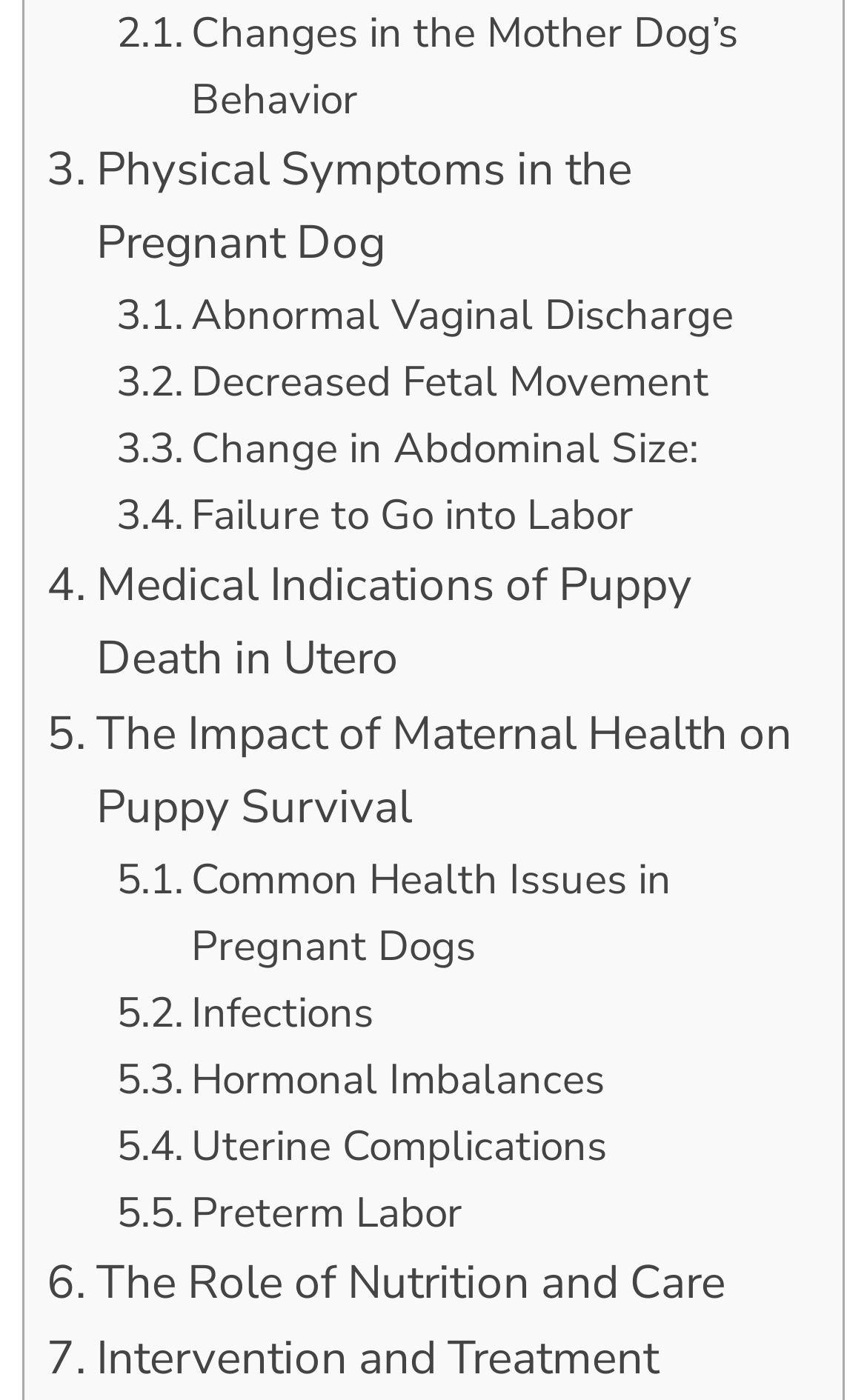What is the role of nutrition in pregnant dog health?
Please use the image to provide a one-word or short phrase answer.

Important for care